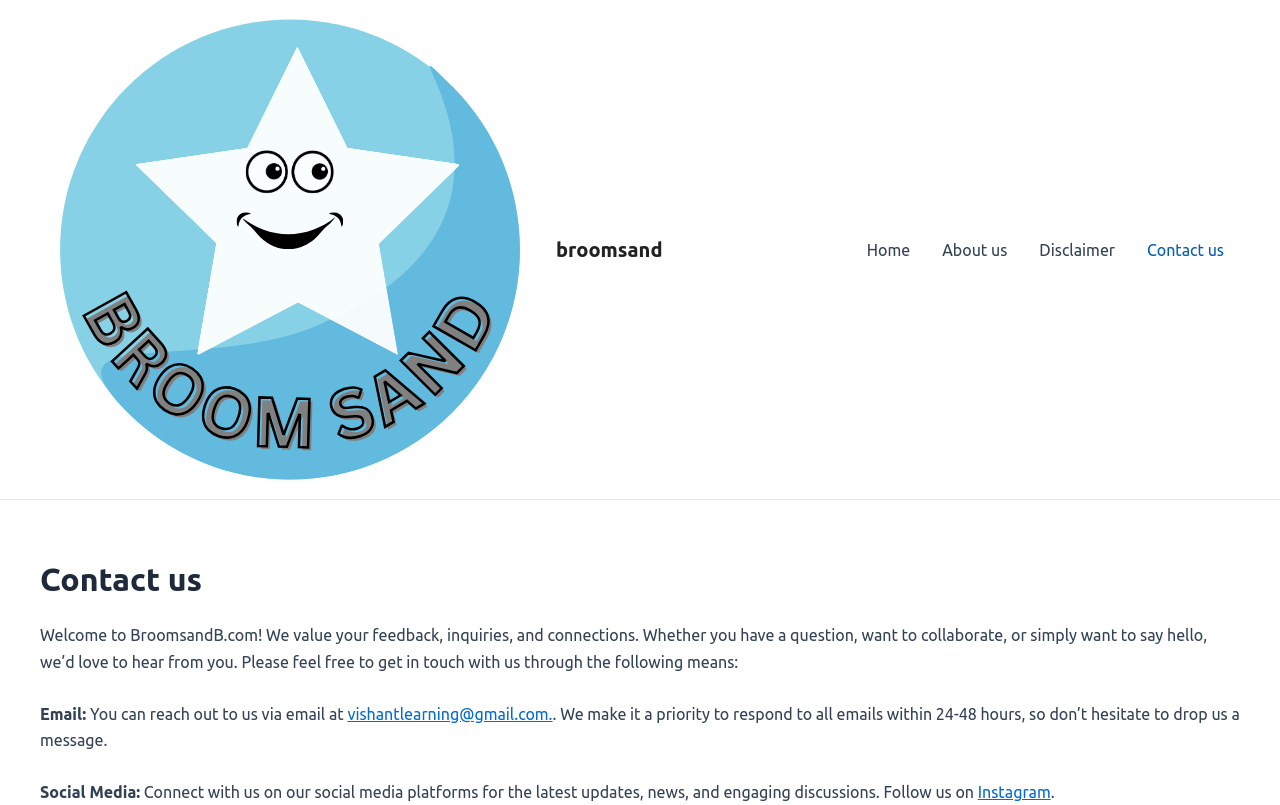What is the website's email address? Look at the image and give a one-word or short phrase answer.

vishantlearning@gmail.com